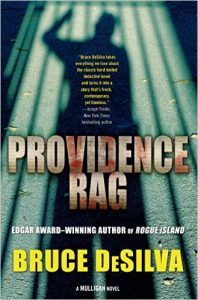What type of fiction does the book belong to?
Using the visual information, answer the question in a single word or phrase.

Contemporary crime fiction